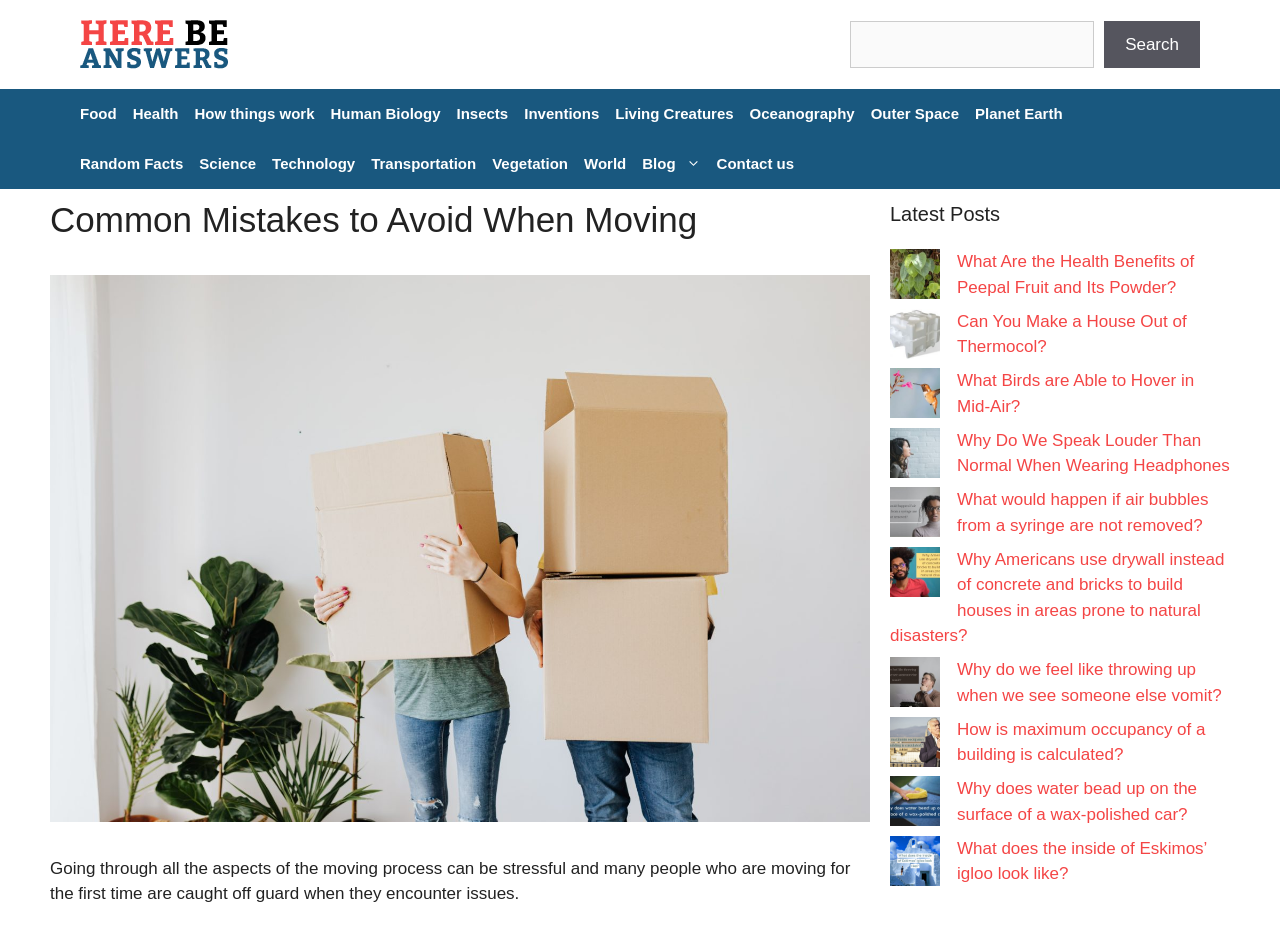Using the provided description parent_node: Search name="s", find the bounding box coordinates for the UI element. Provide the coordinates in (top-left x, top-left y, bottom-right x, bottom-right y) format, ensuring all values are between 0 and 1.

[0.664, 0.022, 0.855, 0.073]